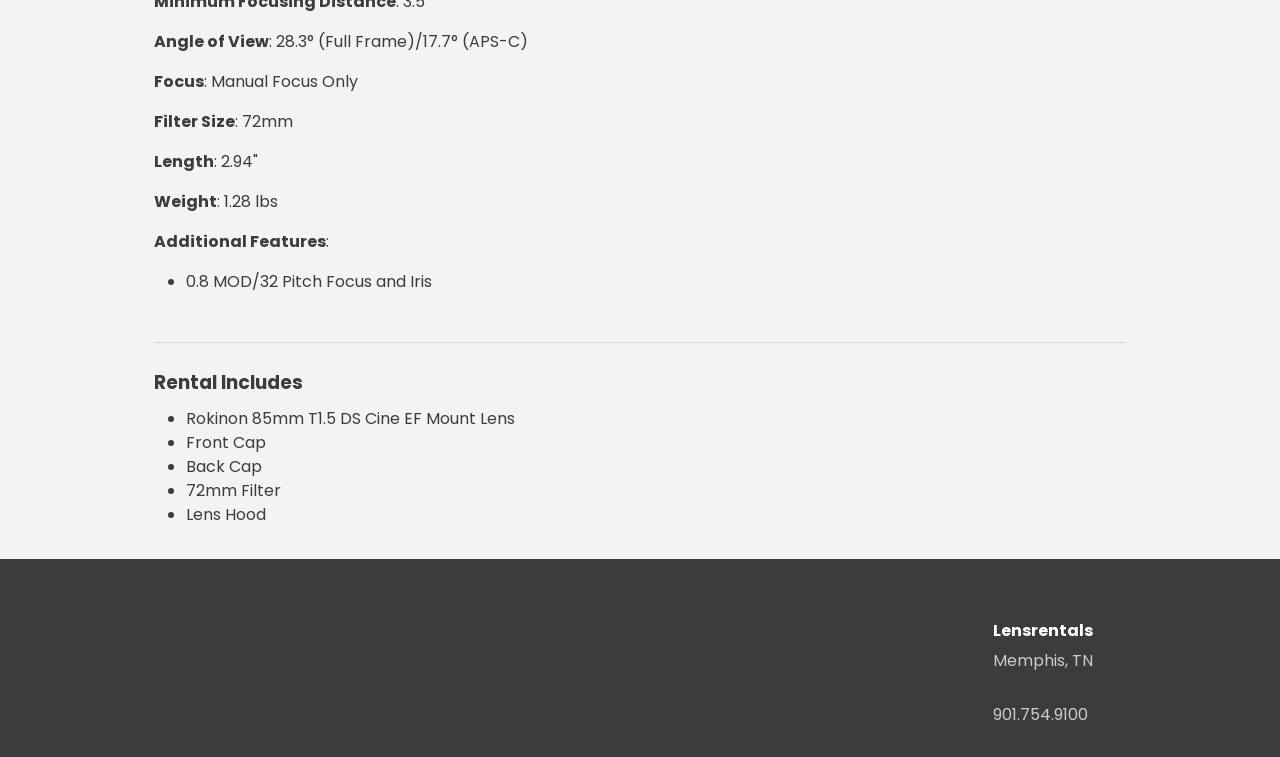What is included in the rental?
By examining the image, provide a one-word or phrase answer.

Lens and accessories